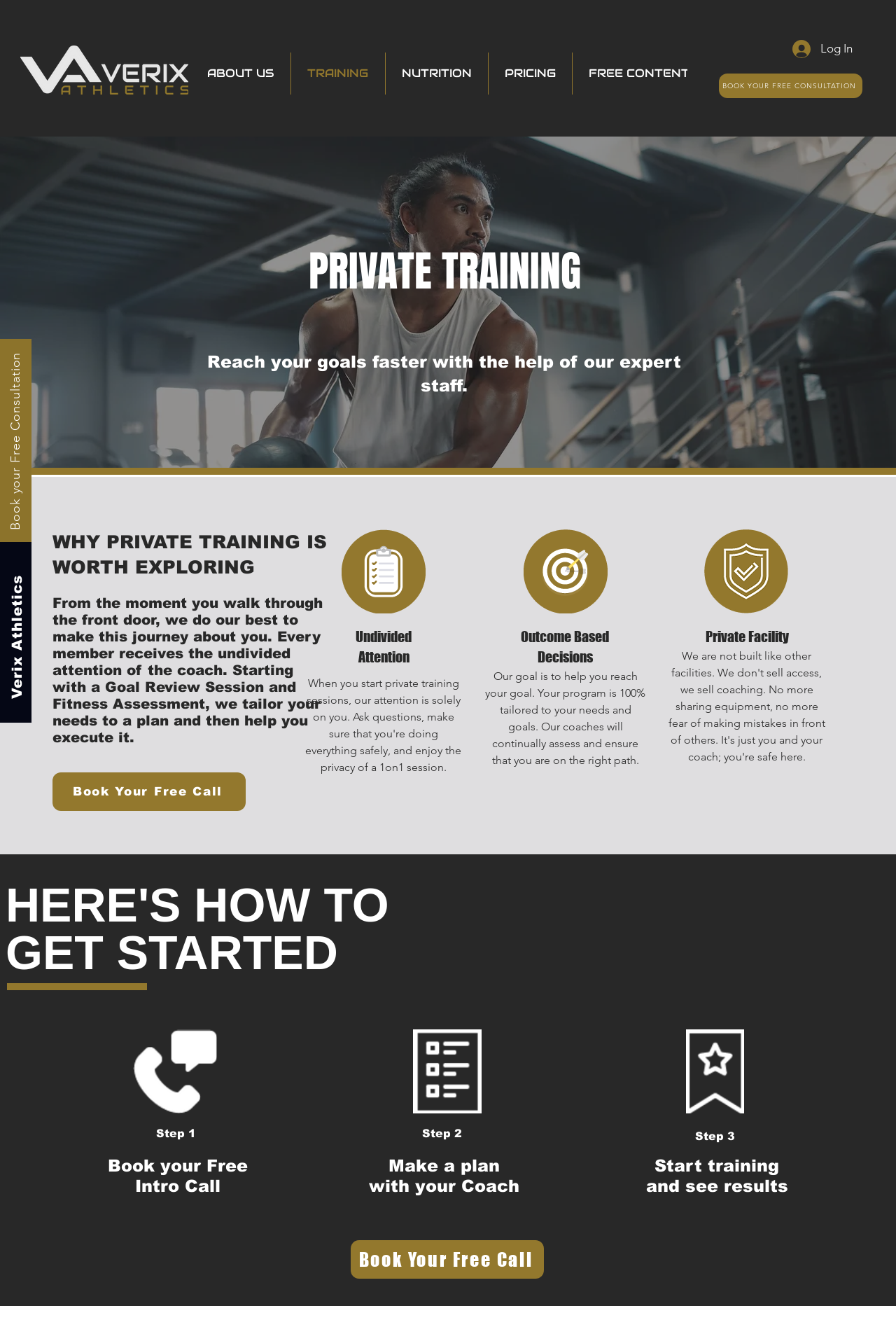What is the goal of the coaches?
Please ensure your answer is as detailed and informative as possible.

According to the webpage, the goal of the coaches is to help clients reach their goals. The text 'Our goal is to help you reach your goal' suggests that the coaches are focused on supporting clients in achieving their objectives.